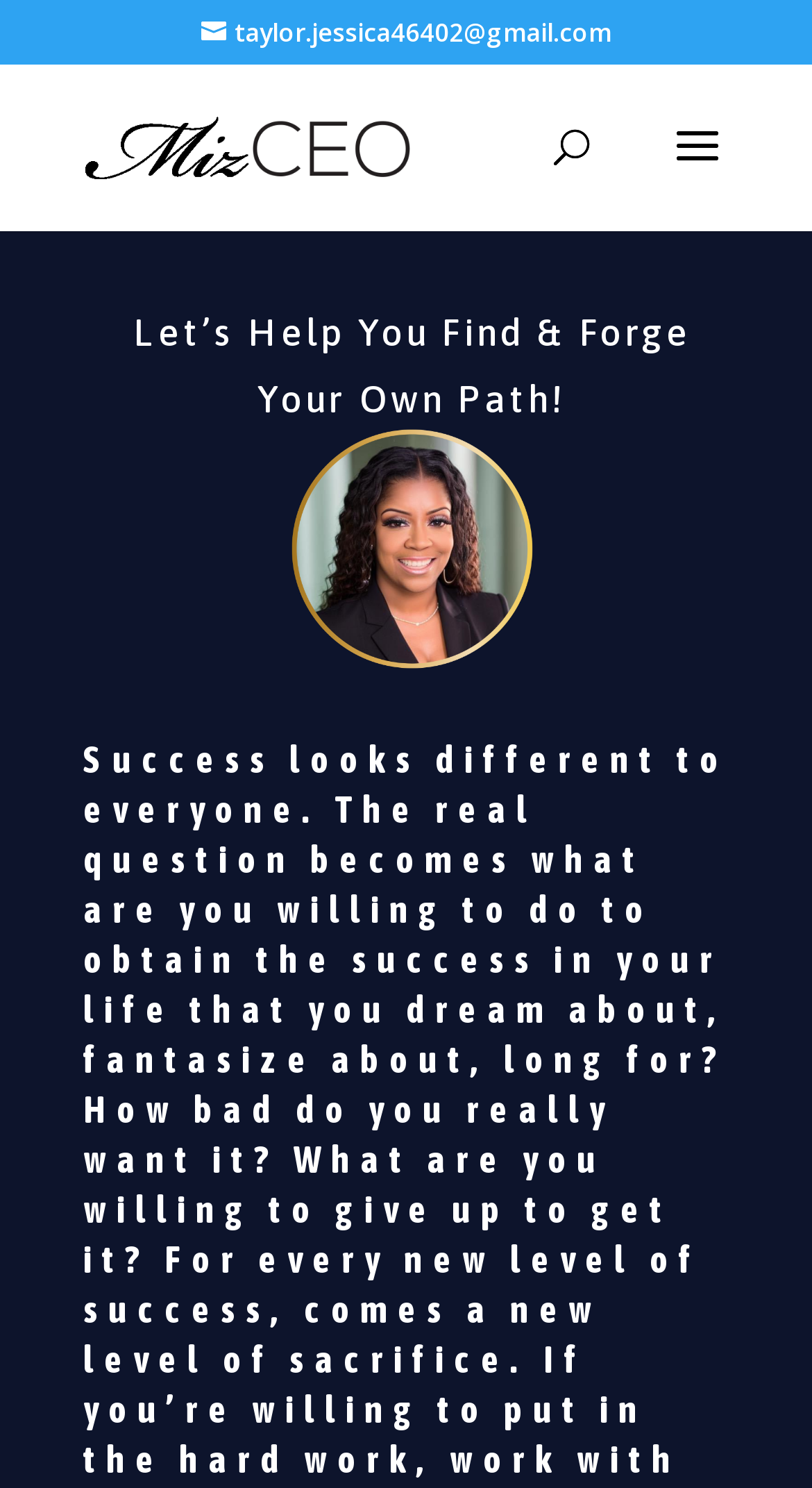How many links are there at the top of the page?
Please provide a single word or phrase answer based on the image.

2